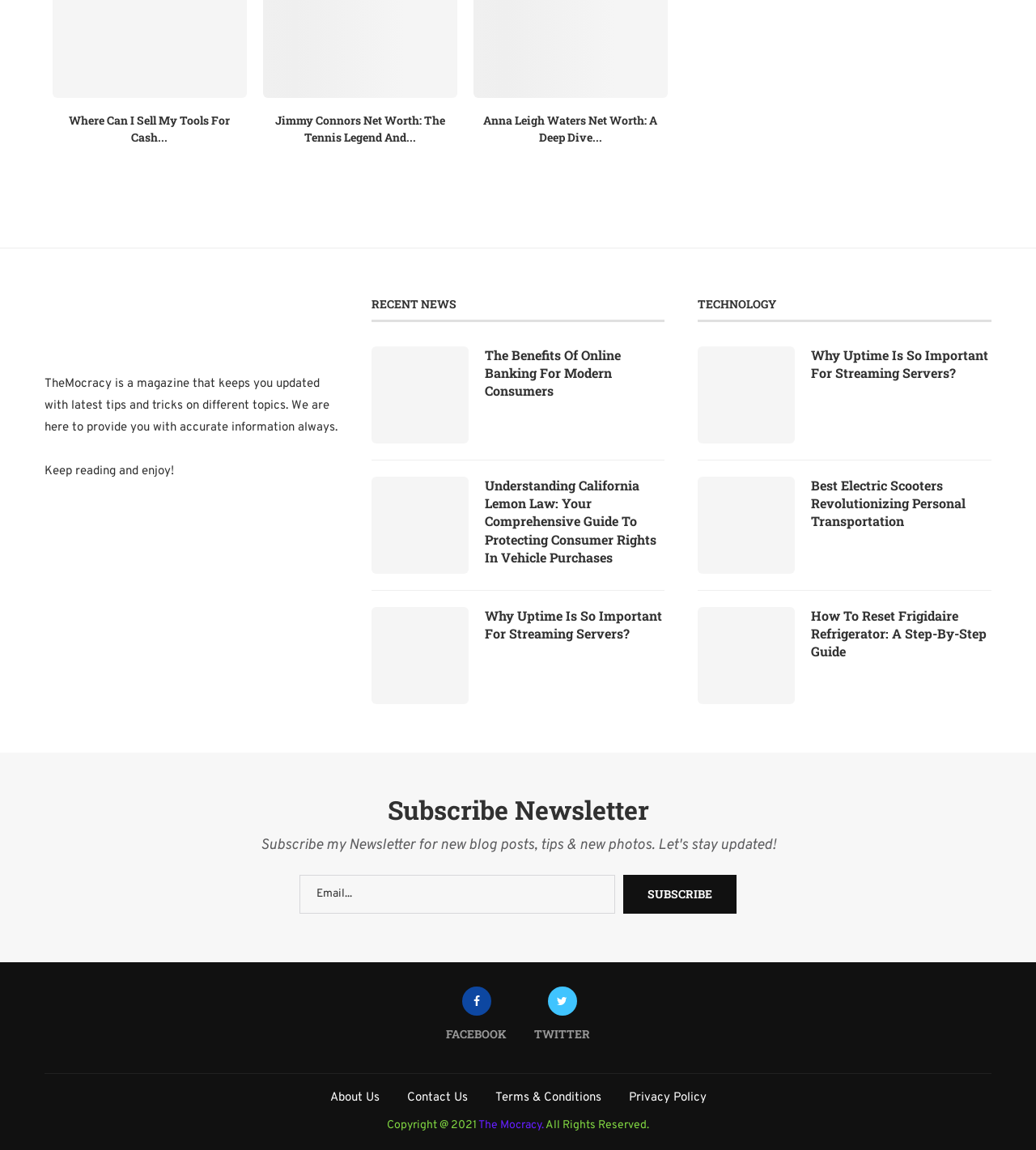Highlight the bounding box coordinates of the element you need to click to perform the following instruction: "Read the blockquote text."

None